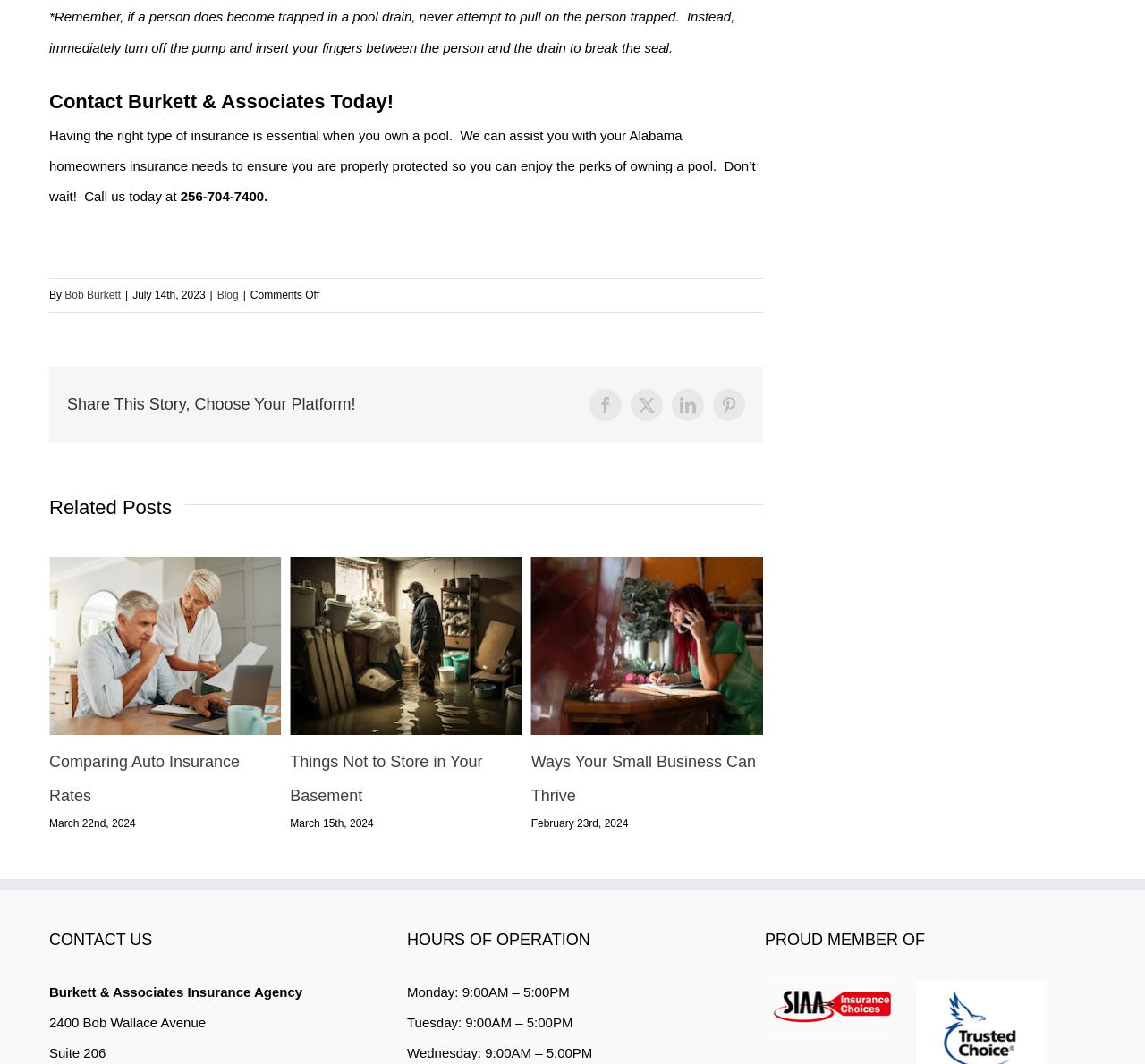What is the address of Burkett & Associates Insurance Agency?
Look at the screenshot and give a one-word or phrase answer.

2400 Bob Wallace Avenue, Suite 206